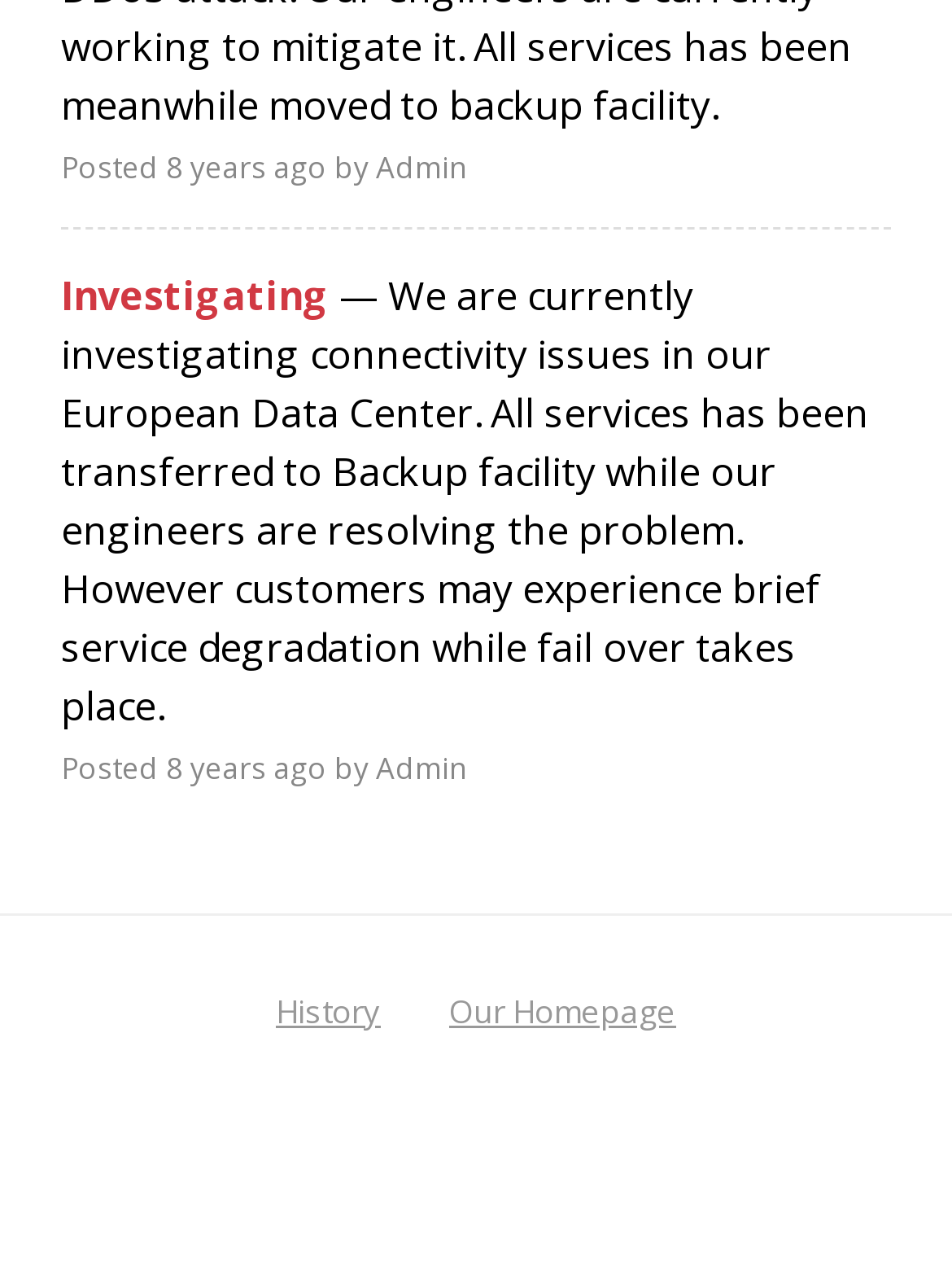Provide a one-word or brief phrase answer to the question:
Who wrote the latest post?

Admin